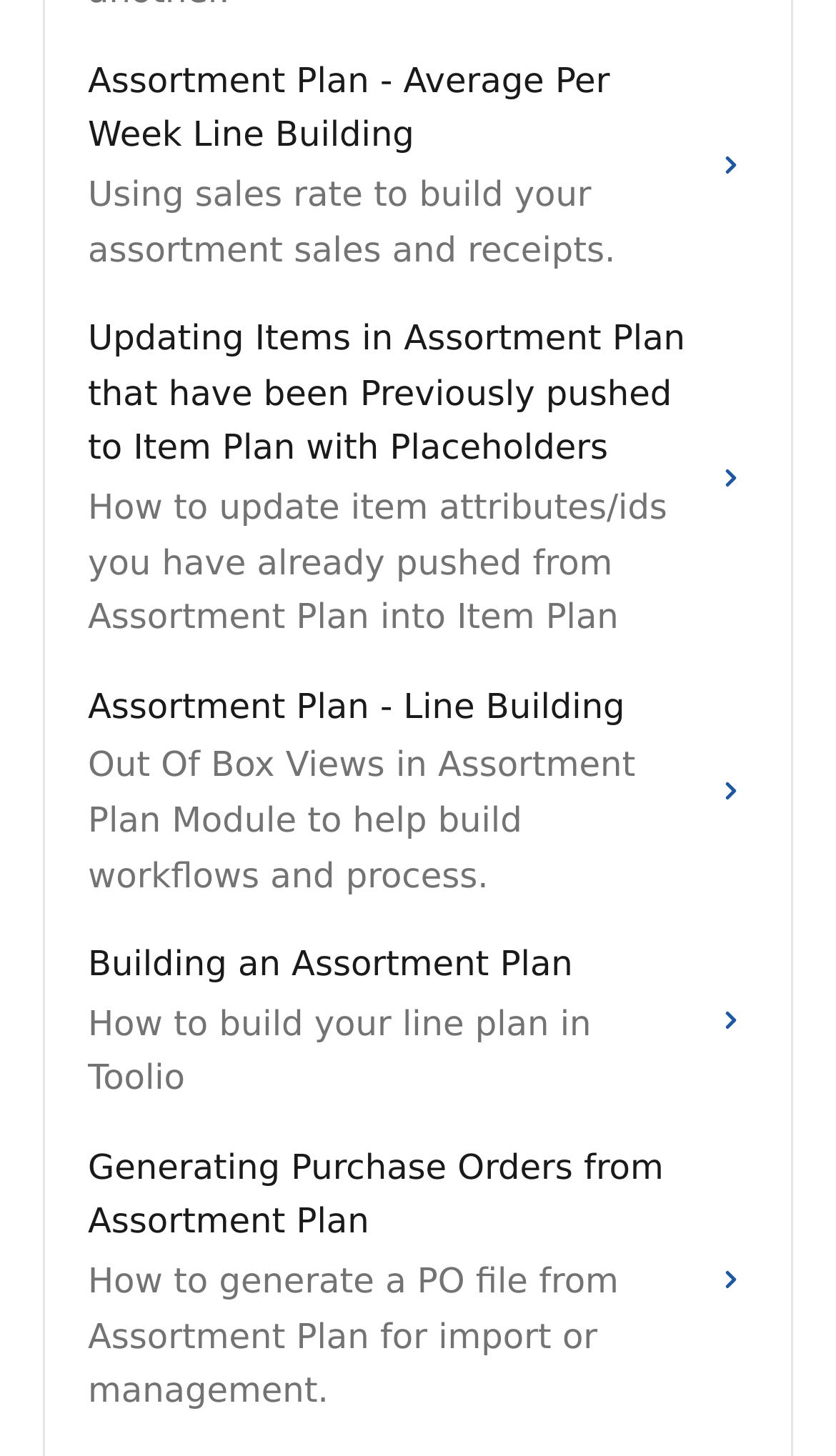Please answer the following query using a single word or phrase: 
What is the topic of the first link?

Seeding an Assortment